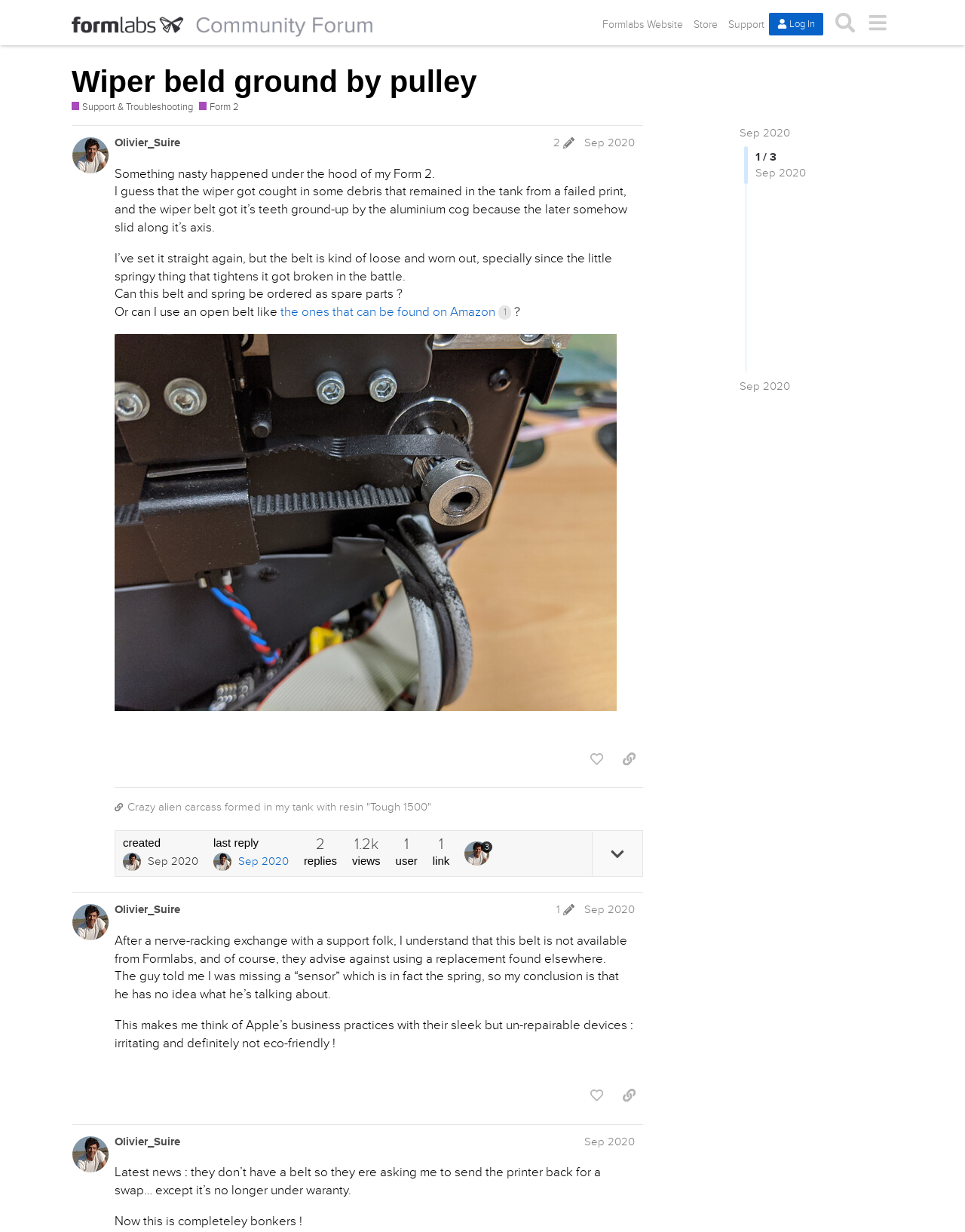Please determine the bounding box coordinates of the element to click in order to execute the following instruction: "Click on the 'Log In' button". The coordinates should be four float numbers between 0 and 1, specified as [left, top, right, bottom].

[0.797, 0.01, 0.853, 0.028]